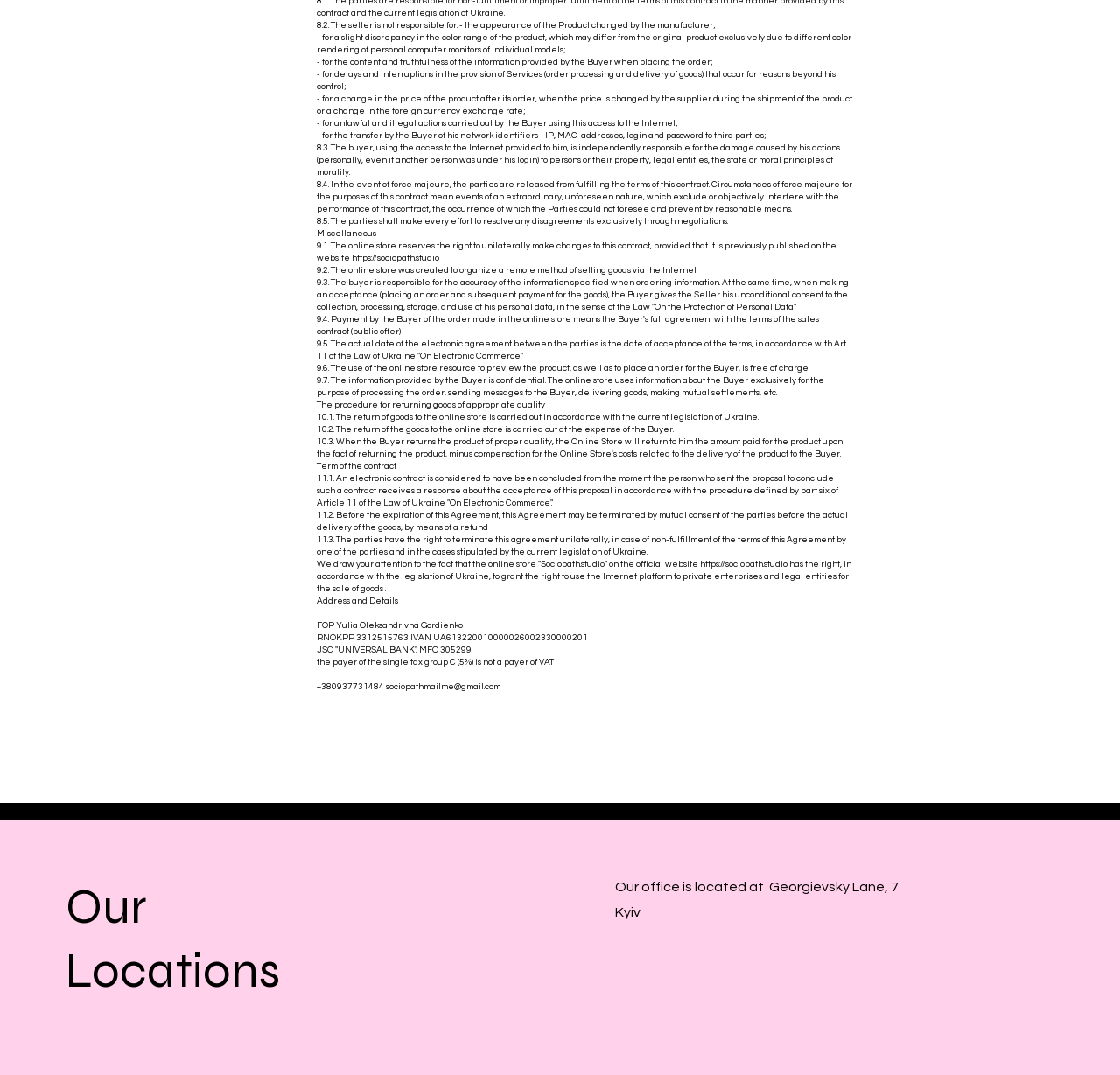Answer the question briefly using a single word or phrase: 
What is the online store's policy on personal data?

Confidential